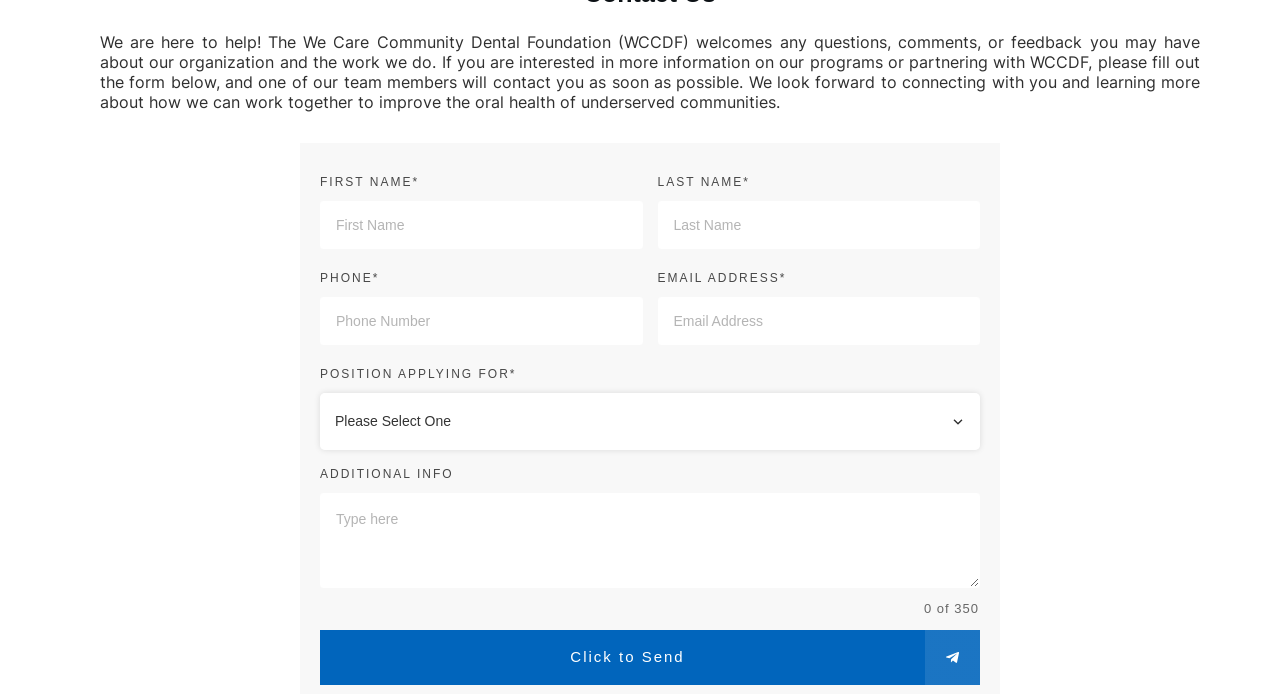Provide the bounding box coordinates of the HTML element described as: "Click to Send". The bounding box coordinates should be four float numbers between 0 and 1, i.e., [left, top, right, bottom].

[0.25, 0.908, 0.766, 0.987]